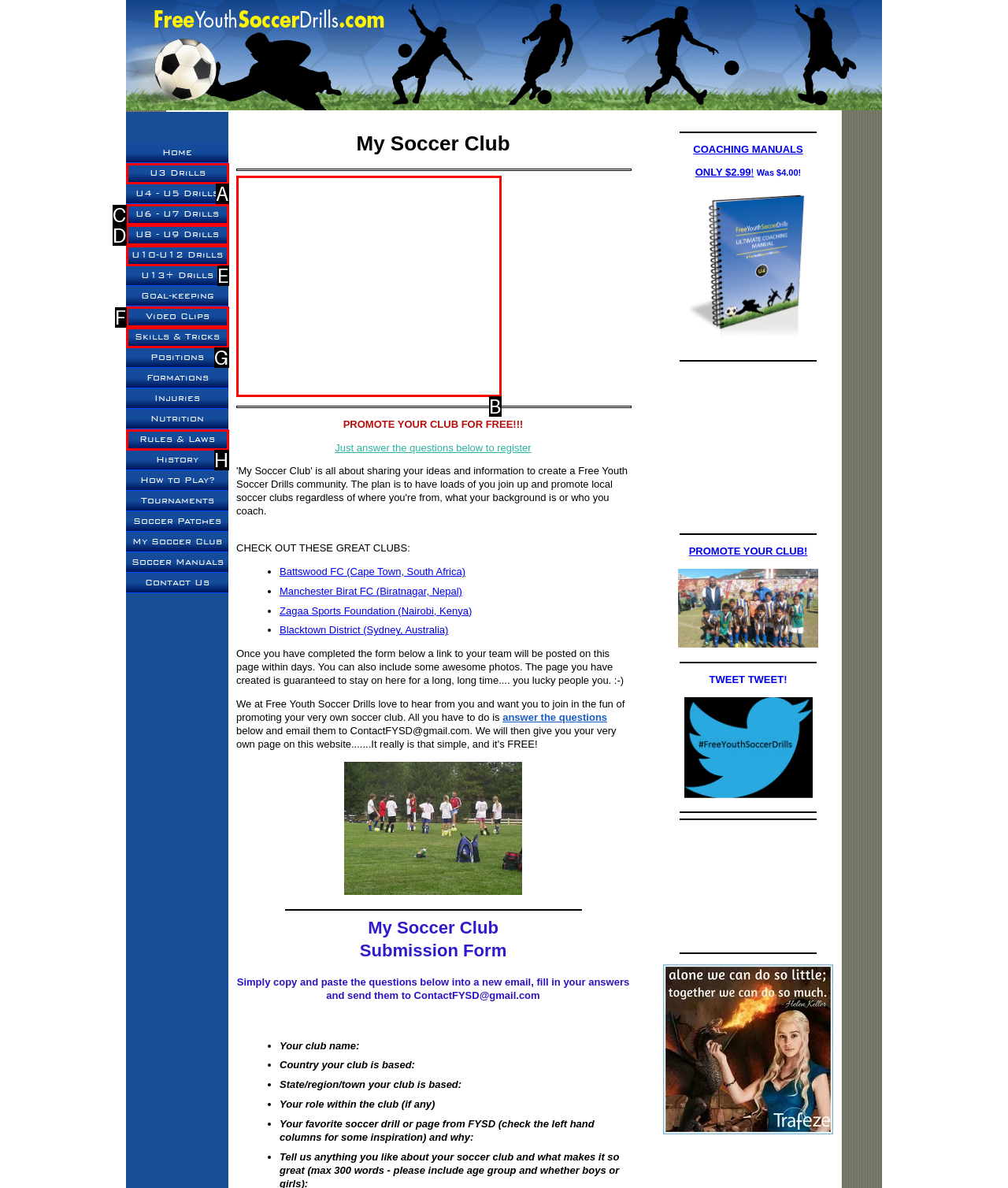Which HTML element among the options matches this description: U8 - U9 Drills? Answer with the letter representing your choice.

D